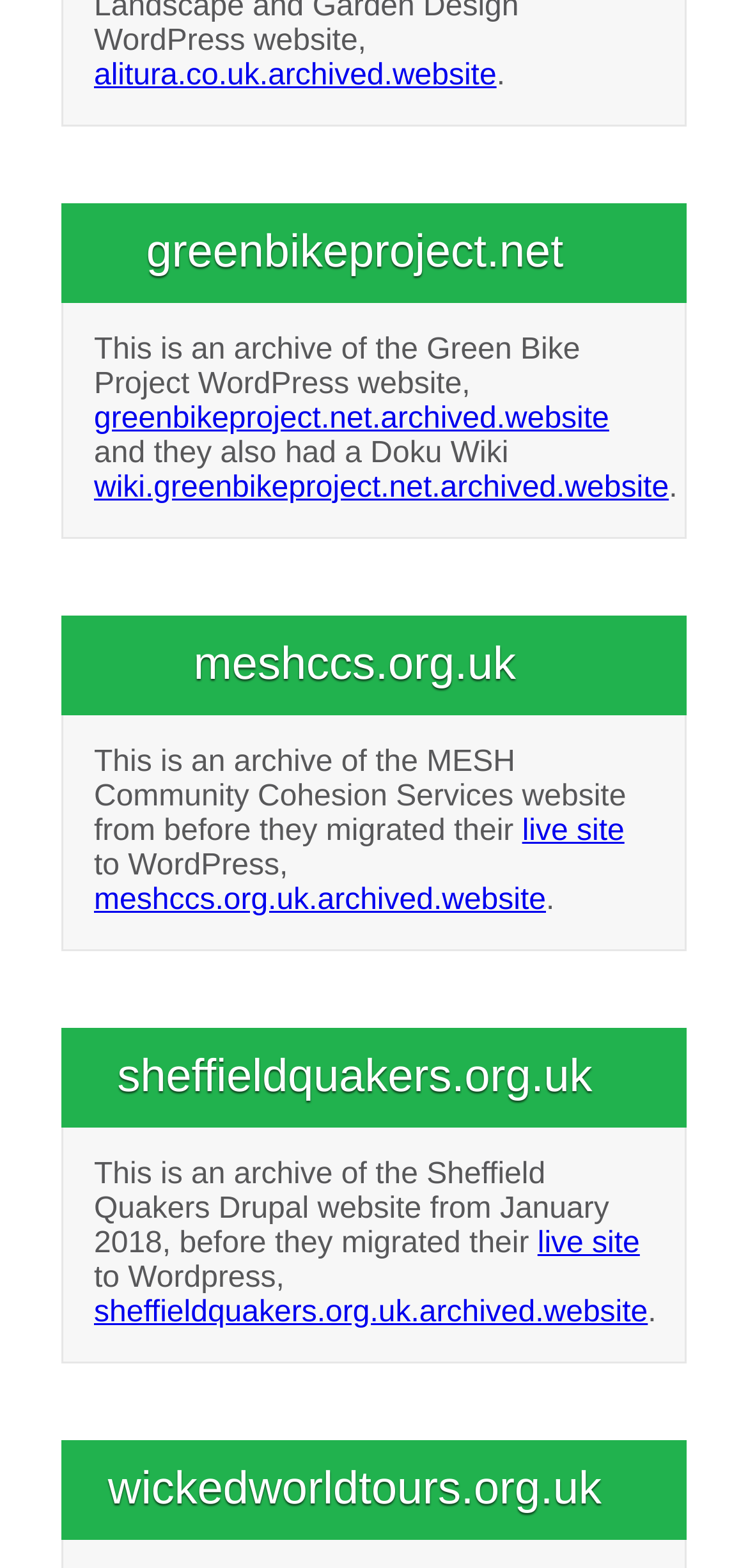Utilize the details in the image to thoroughly answer the following question: How many archived websites are listed?

I counted the number of headings on the webpage, each of which corresponds to an archived website. There are four headings, indicating four archived websites.